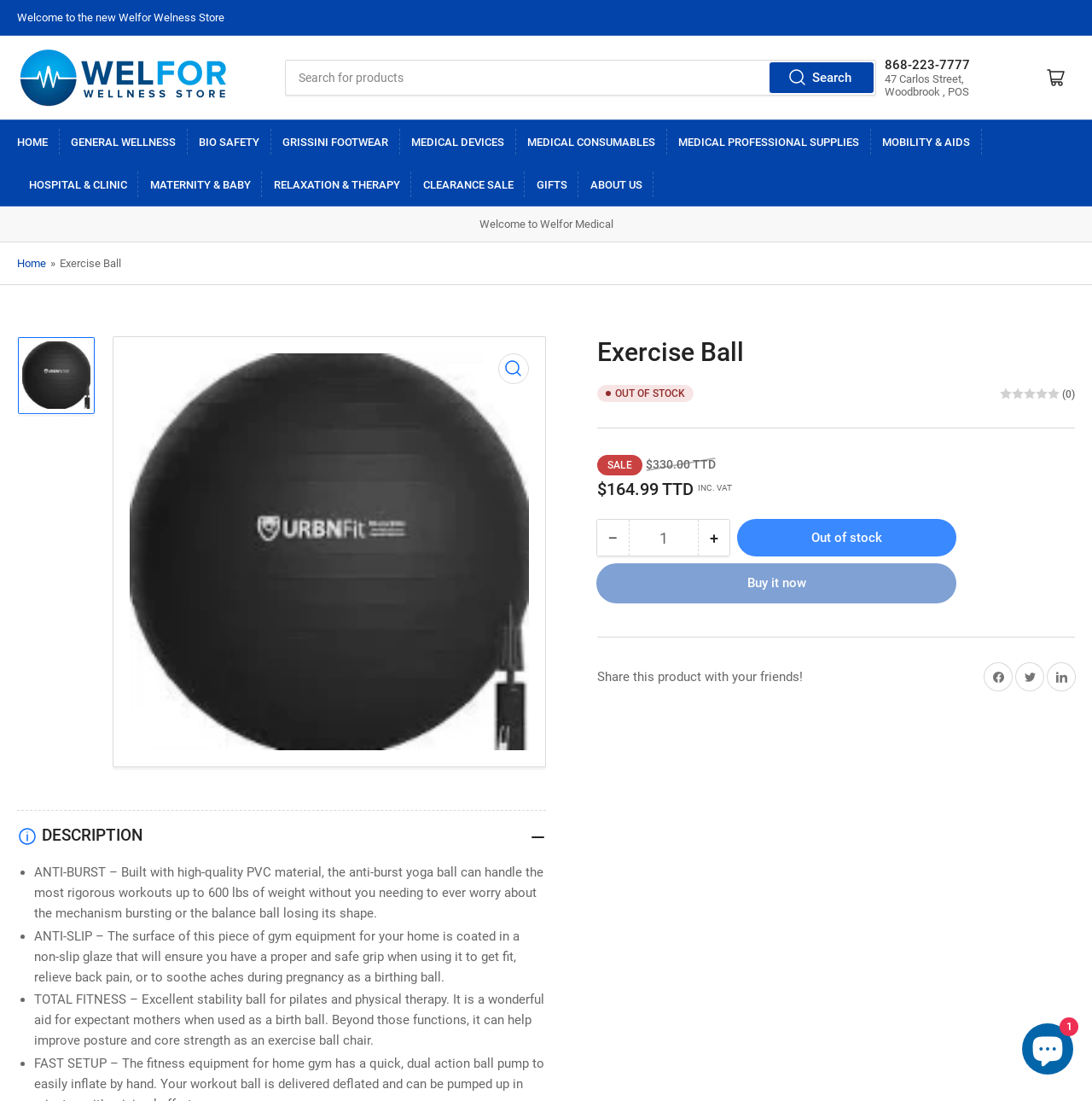Give a one-word or one-phrase response to the question: 
What is the material of the Exercise Ball?

High-quality PVC